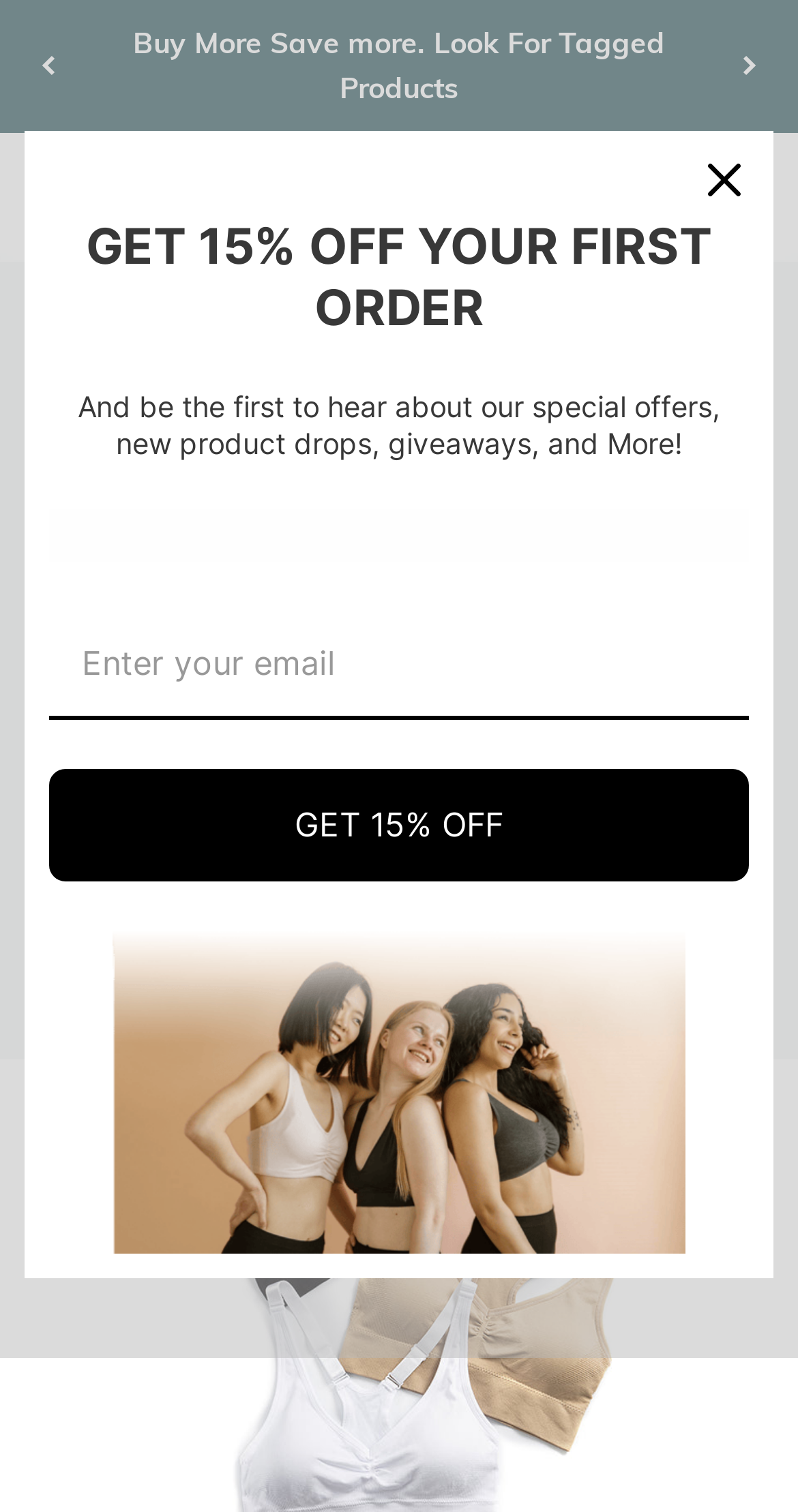Identify the bounding box coordinates of the part that should be clicked to carry out this instruction: "View the 'Bra style guide'".

[0.36, 0.226, 0.64, 0.263]